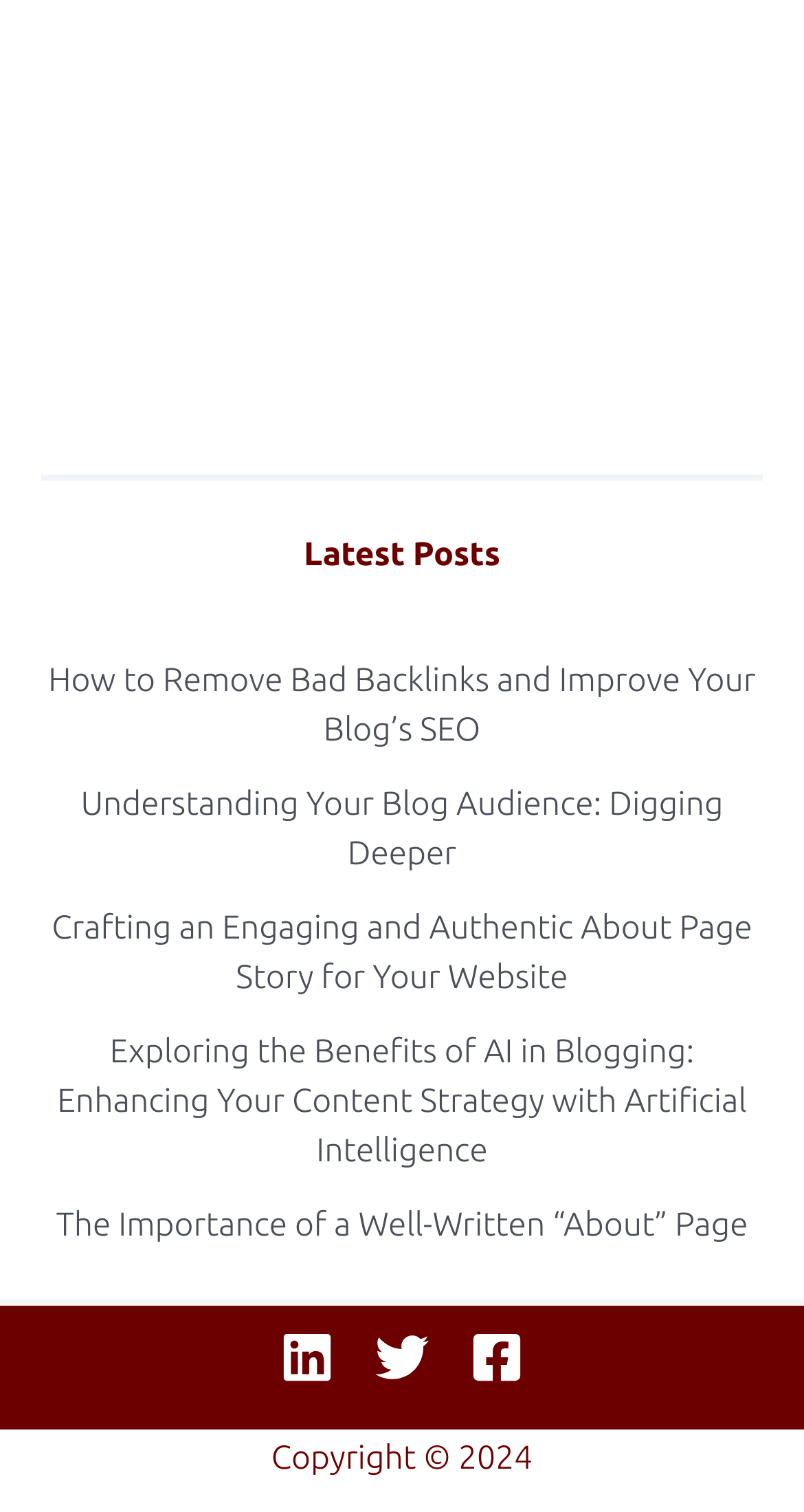Show me the bounding box coordinates of the clickable region to achieve the task as per the instruction: "Click on the 'Twitter' link".

[0.467, 0.88, 0.533, 0.916]